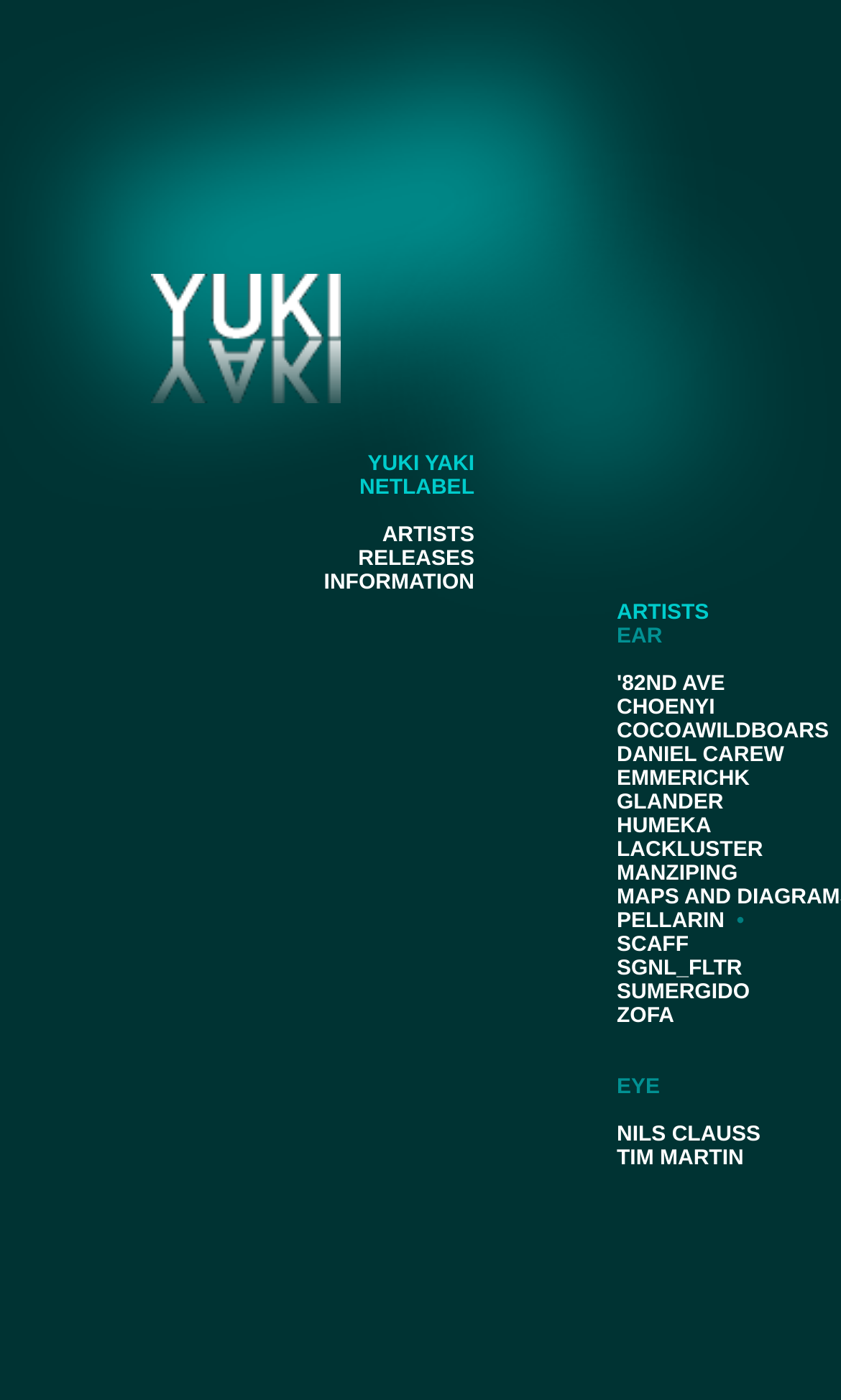What is the last artist listed?
Answer briefly with a single word or phrase based on the image.

ZOFA